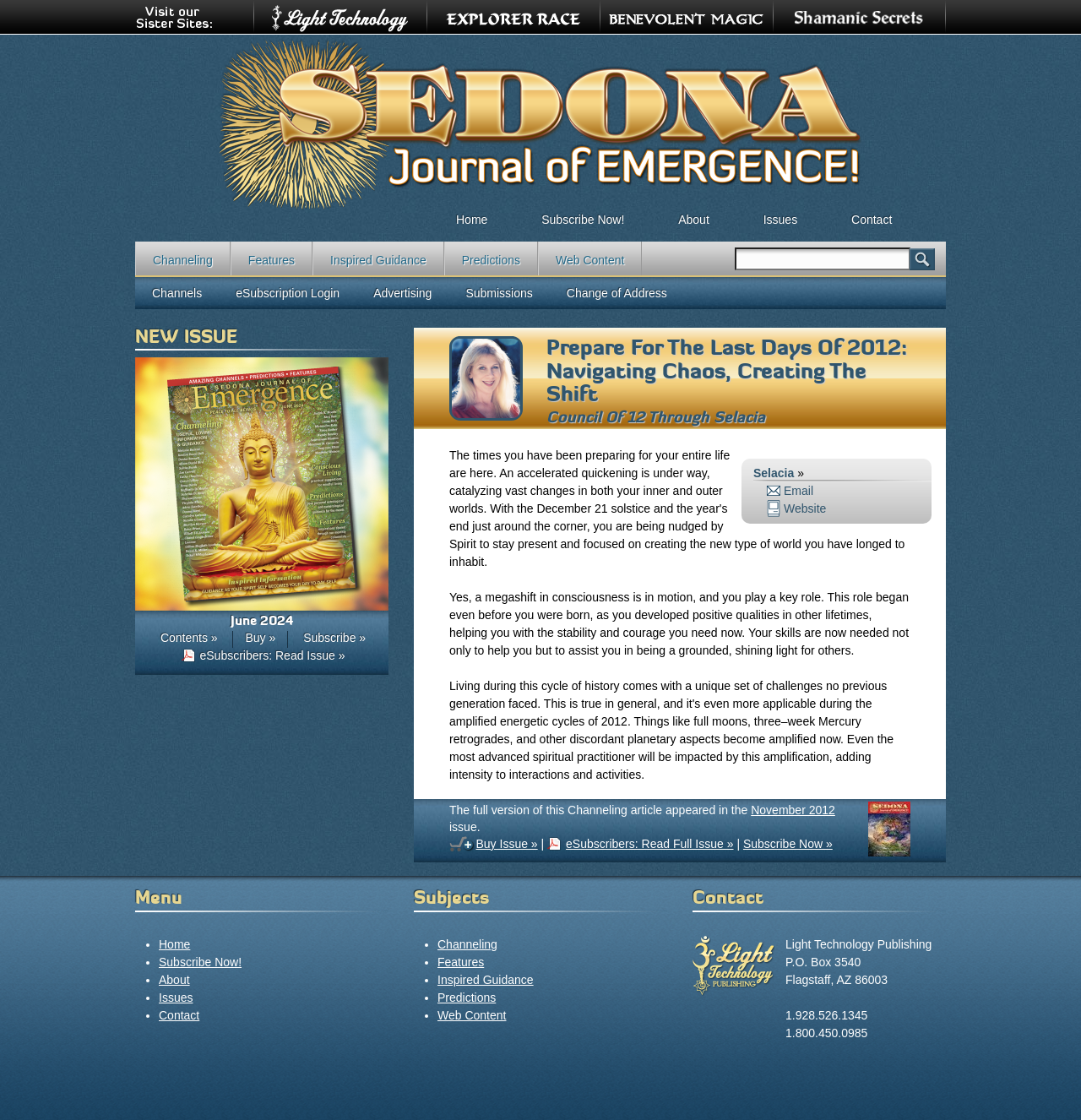How many sister sites are listed?
Look at the image and respond to the question as thoroughly as possible.

The sister sites are listed as links with images, and there are four of them: ShamanicSecrets.com, BenevolentMagic.com, ExplorerRace.com, and LightTechnology.com.